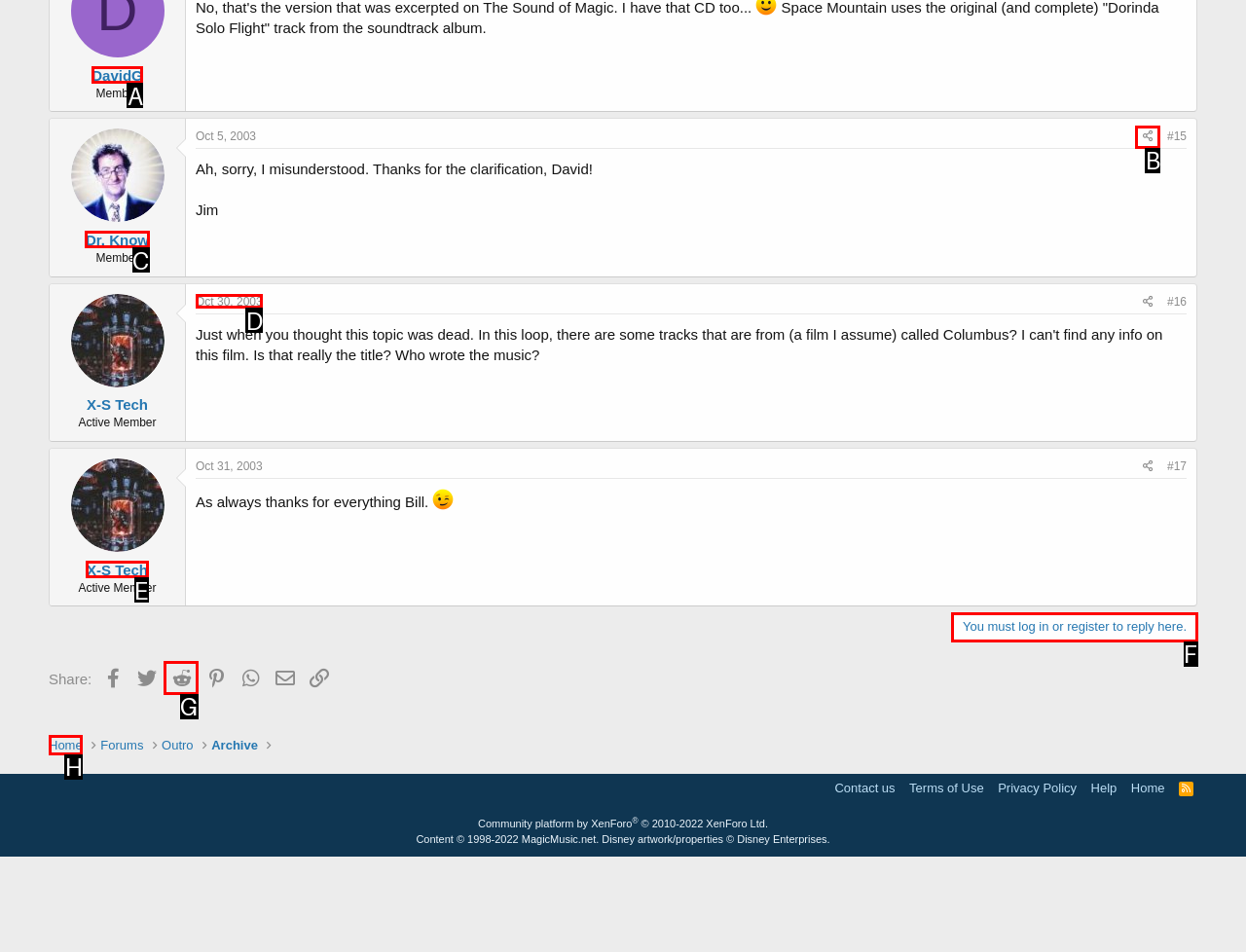Identify the option that best fits this description: Learn »
Answer with the appropriate letter directly.

None